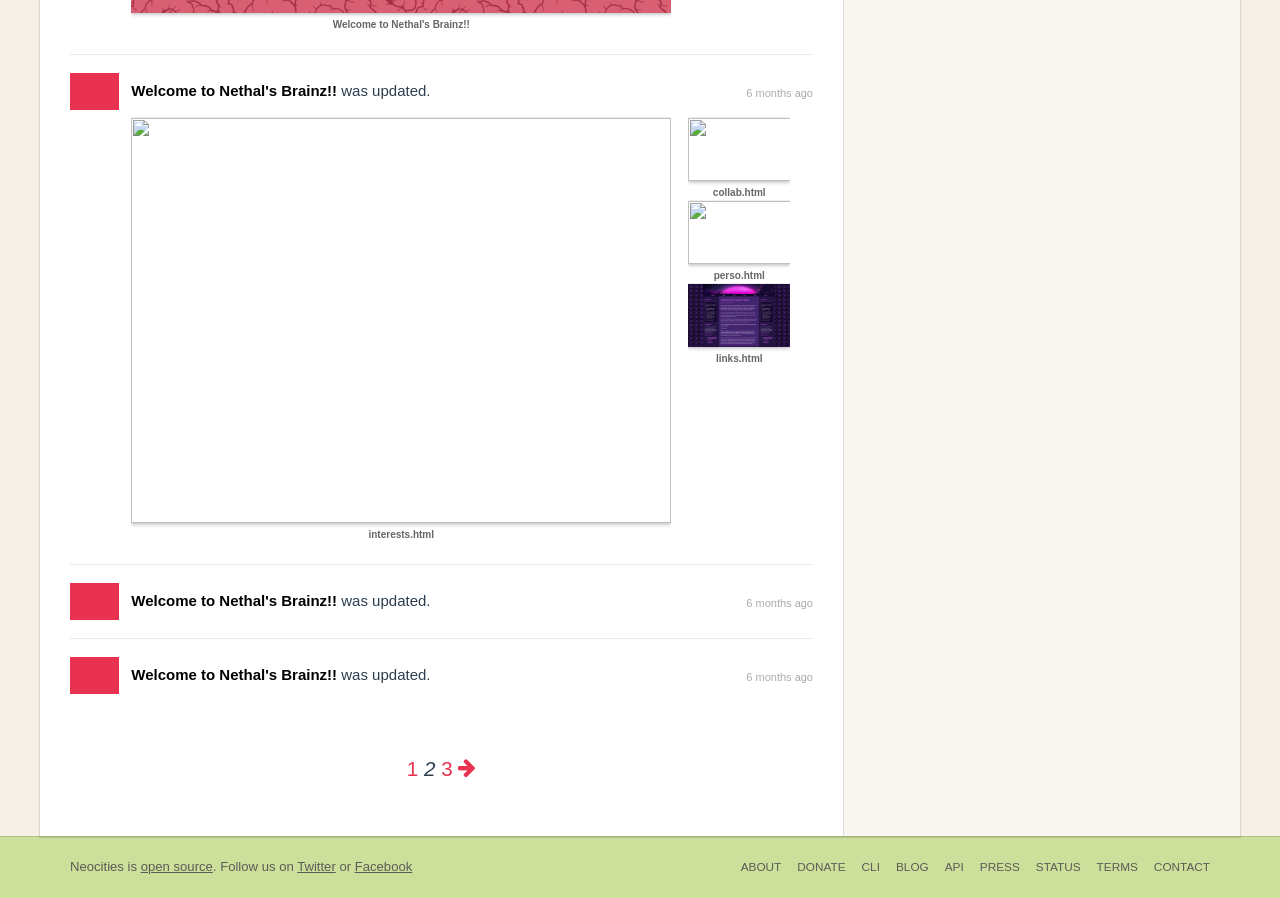Kindly determine the bounding box coordinates of the area that needs to be clicked to fulfill this instruction: "View the perso page".

[0.538, 0.251, 0.617, 0.264]